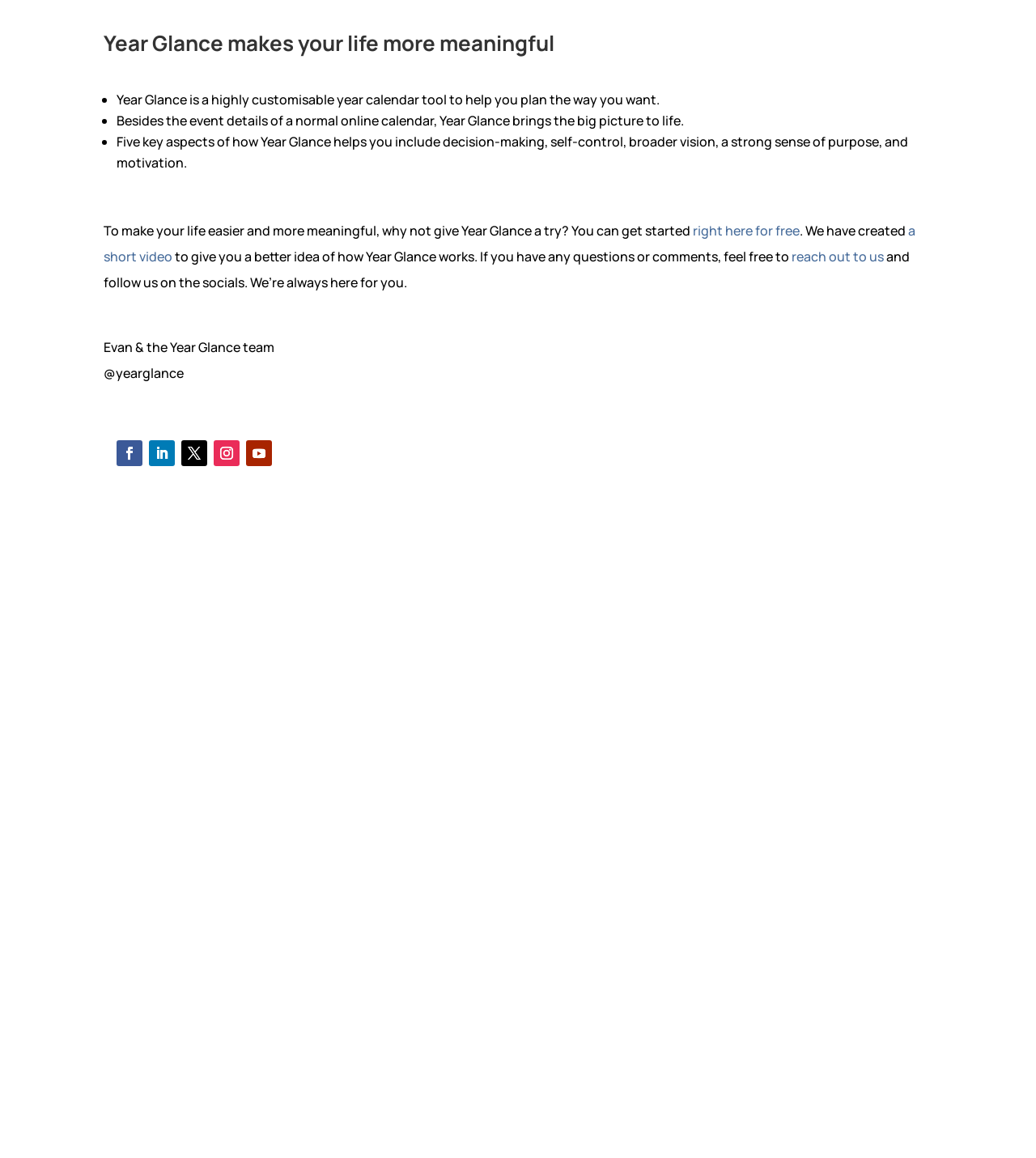Find the bounding box coordinates of the element I should click to carry out the following instruction: "Get started with Year Glance for free".

[0.669, 0.191, 0.772, 0.207]